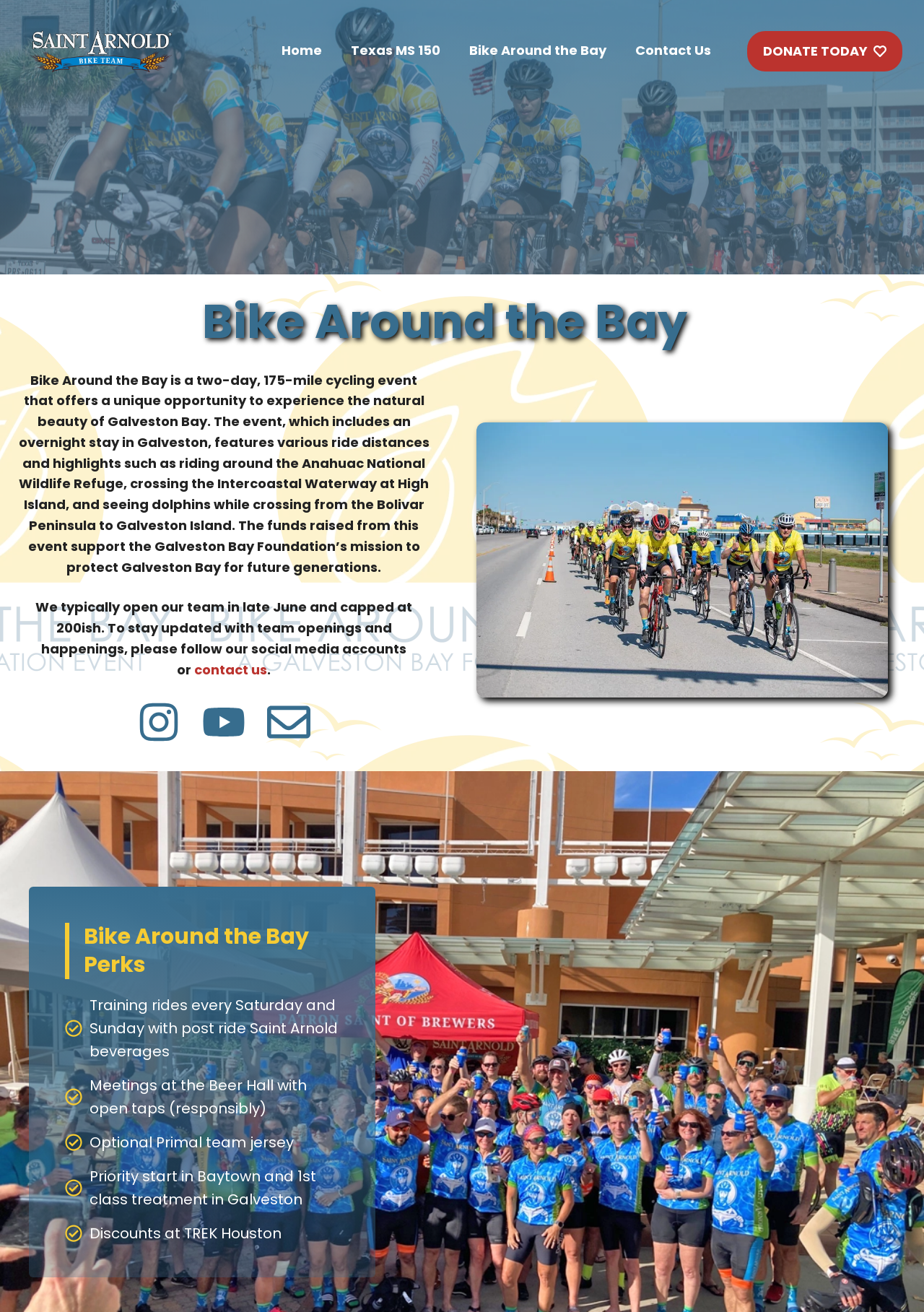Using the elements shown in the image, answer the question comprehensively: What is one of the perks of joining the Saint Arnold Bike Team?

I found the answer by reading the StaticText element that lists the perks of joining the Saint Arnold Bike Team, which includes 'Training rides every Saturday and Sunday with post ride Saint Arnold beverages'.